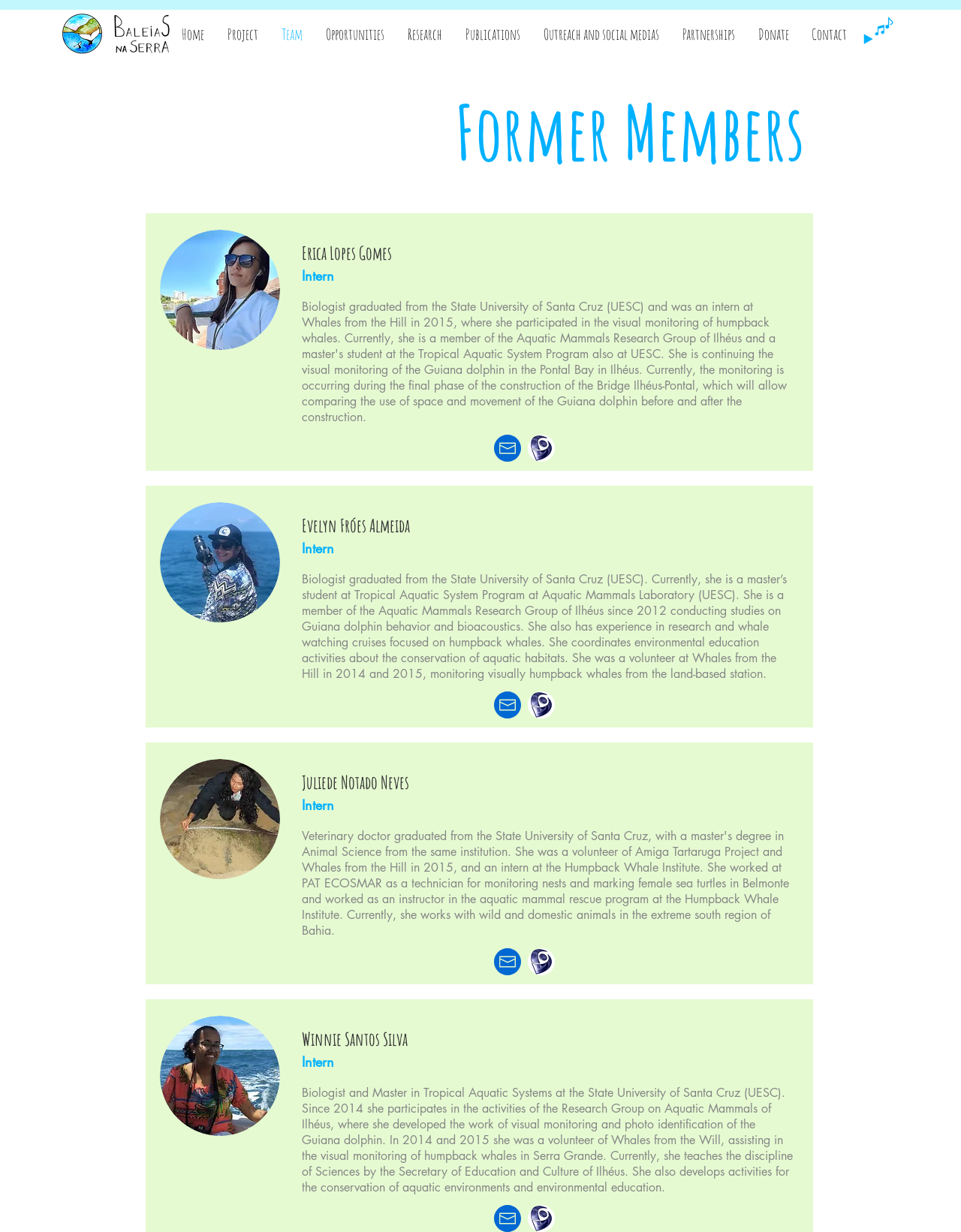Please respond in a single word or phrase: 
What is the image file name of Erica Lopes' photo?

Erica Lopes.jpg